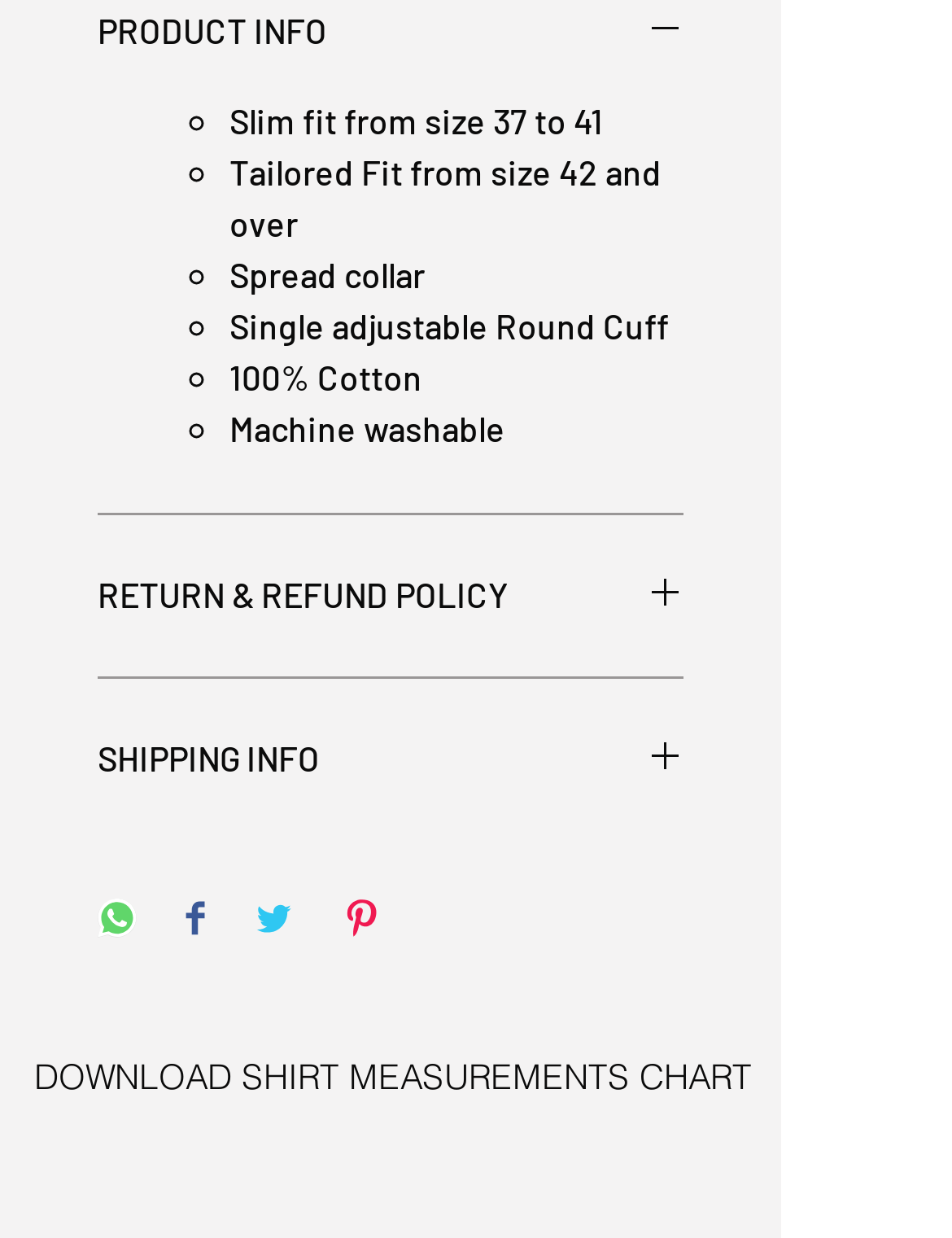Based on the element description DOWNLOAD SHIRT MEASUREMENTS CHART, identify the bounding box coordinates for the UI element. The coordinates should be in the format (top-left x, top-left y, bottom-right x, bottom-right y) and within the 0 to 1 range.

[0.031, 0.798, 0.795, 0.901]